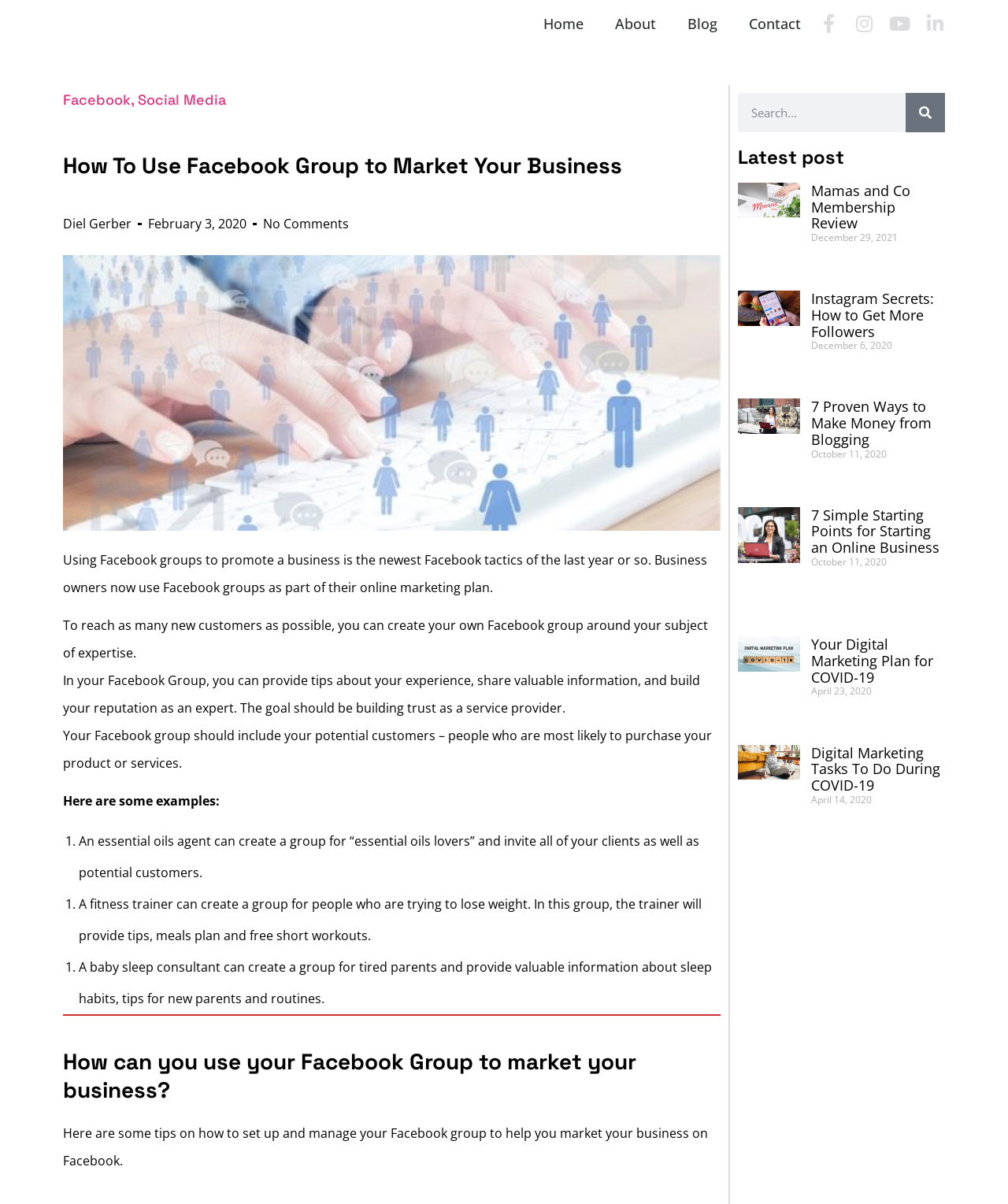Could you provide the bounding box coordinates for the portion of the screen to click to complete this instruction: "Click on the 'Facebook' link"?

[0.062, 0.075, 0.13, 0.09]